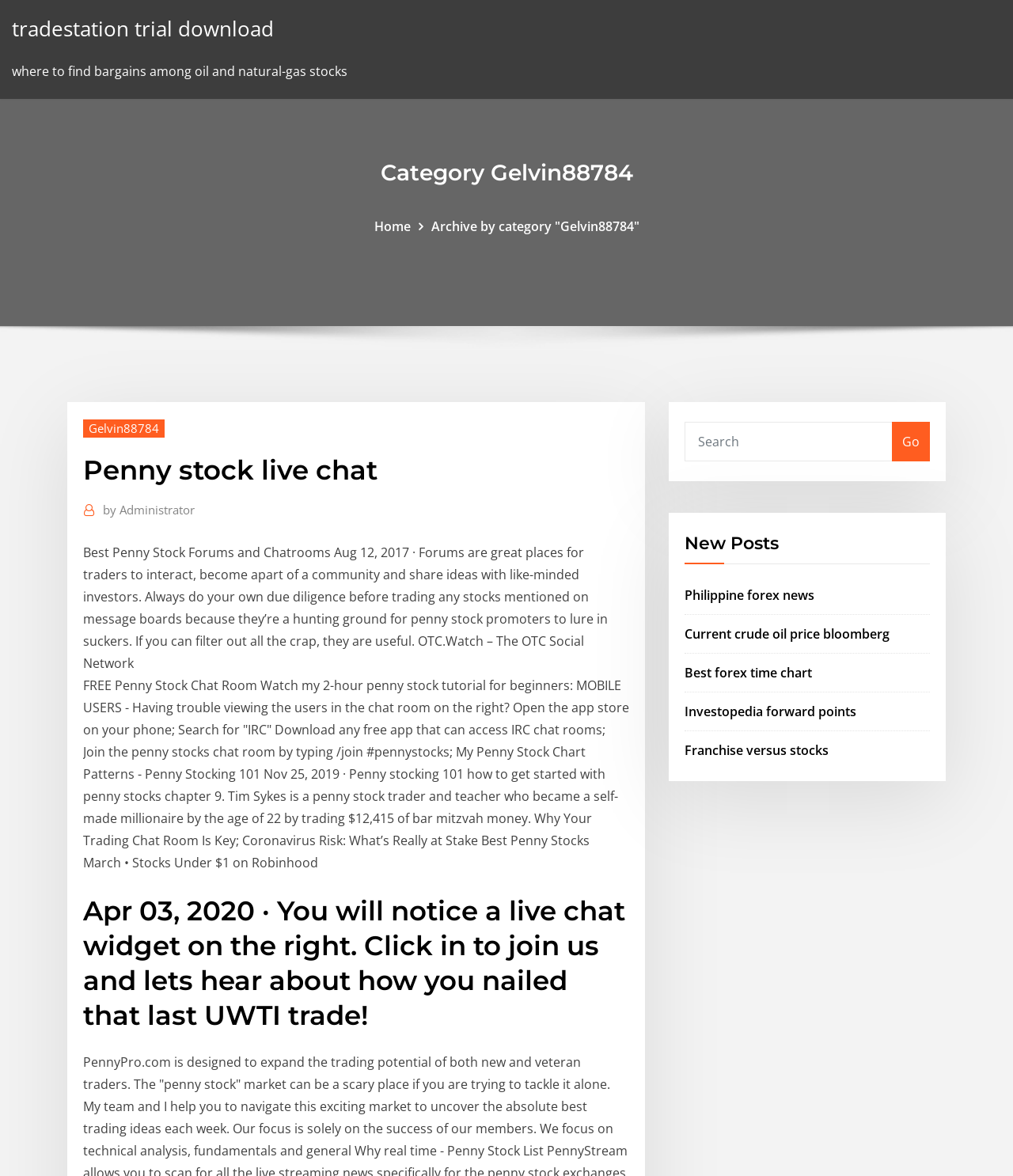Please determine the bounding box coordinates for the element with the description: "Philippine forex news".

[0.676, 0.498, 0.804, 0.513]